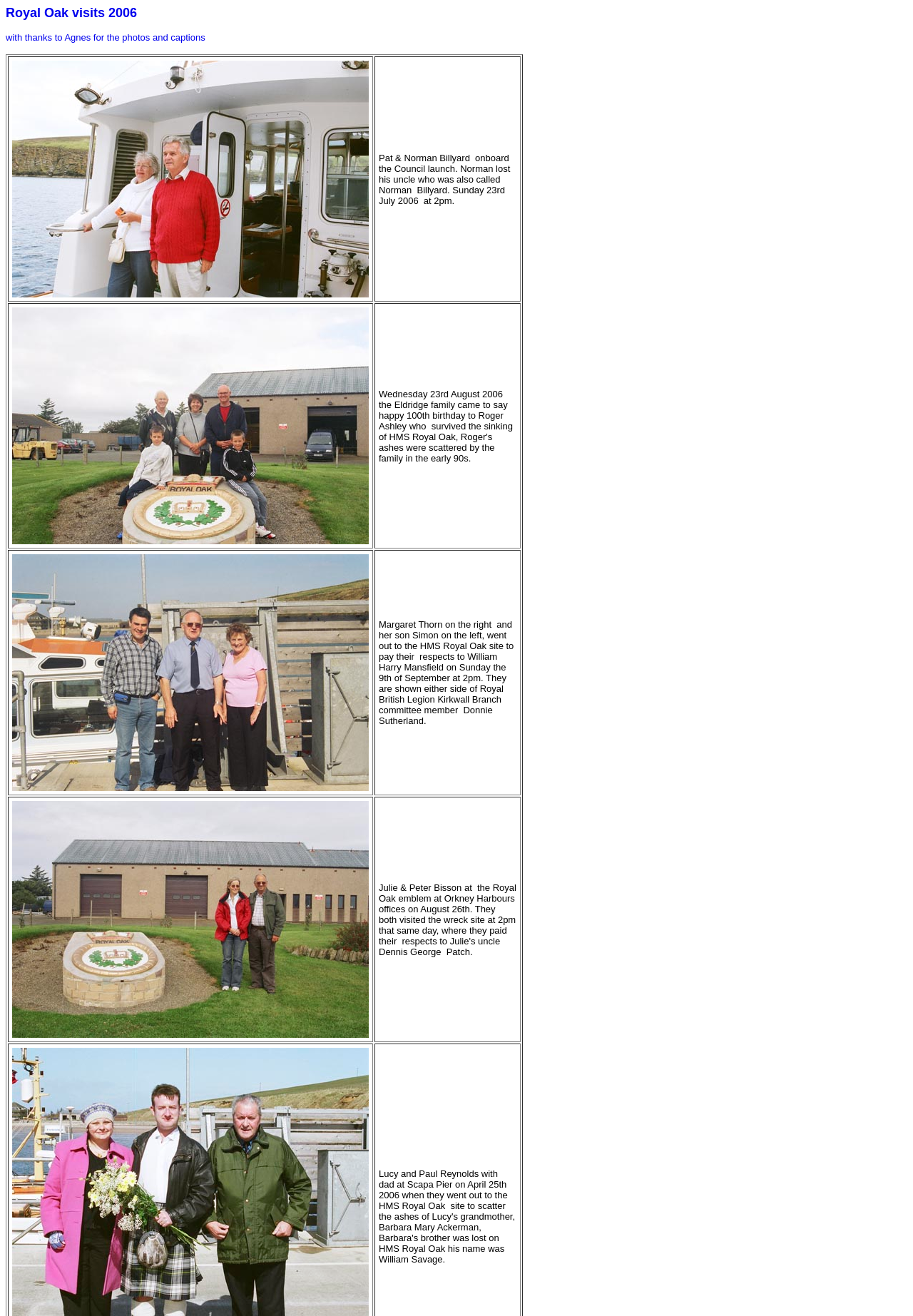What is the date of the visit by the Eldridge family?
Using the visual information, respond with a single word or phrase.

23rd August 2006